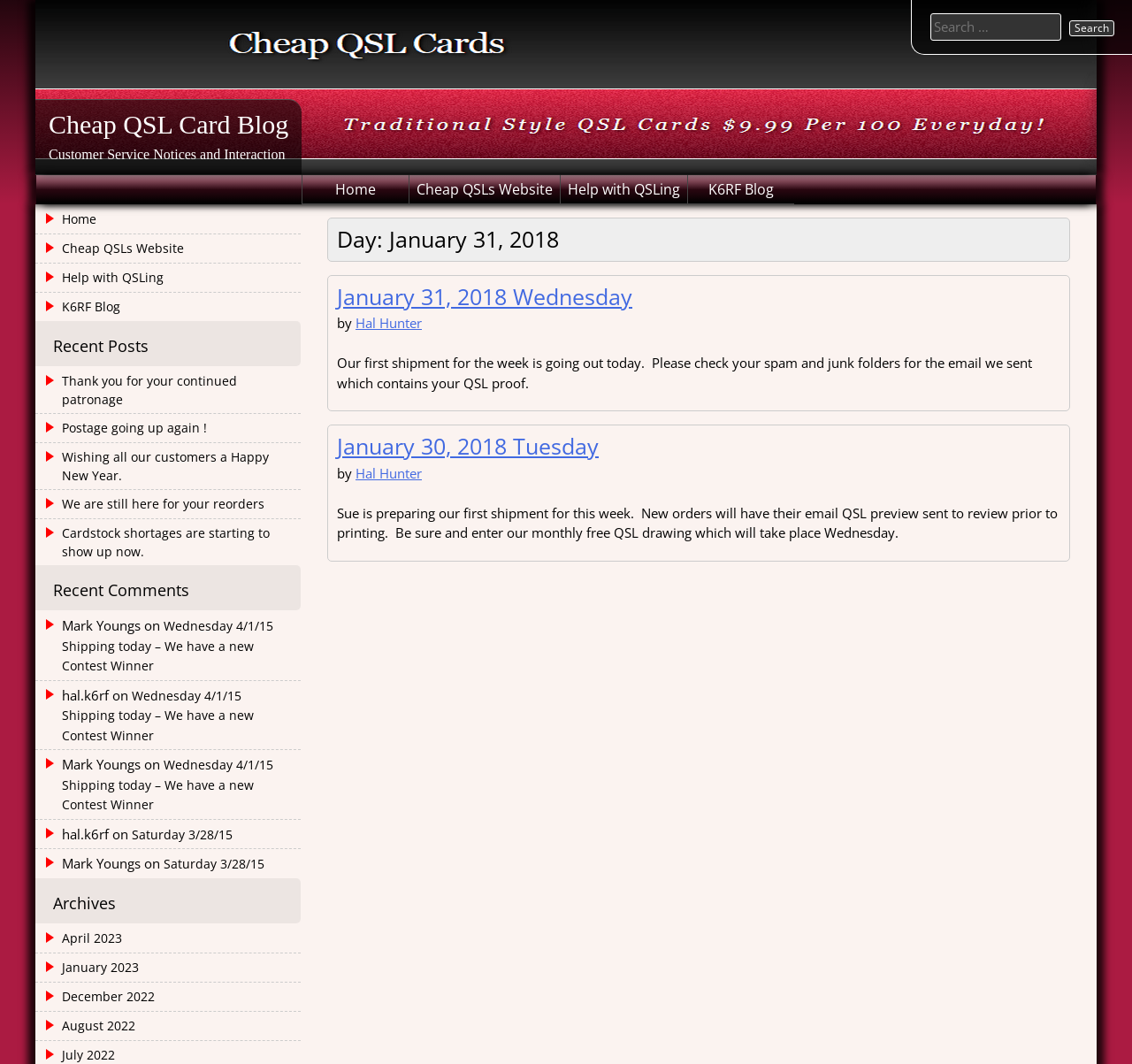Please determine and provide the text content of the webpage's heading.

Cheap QSL Card Blog